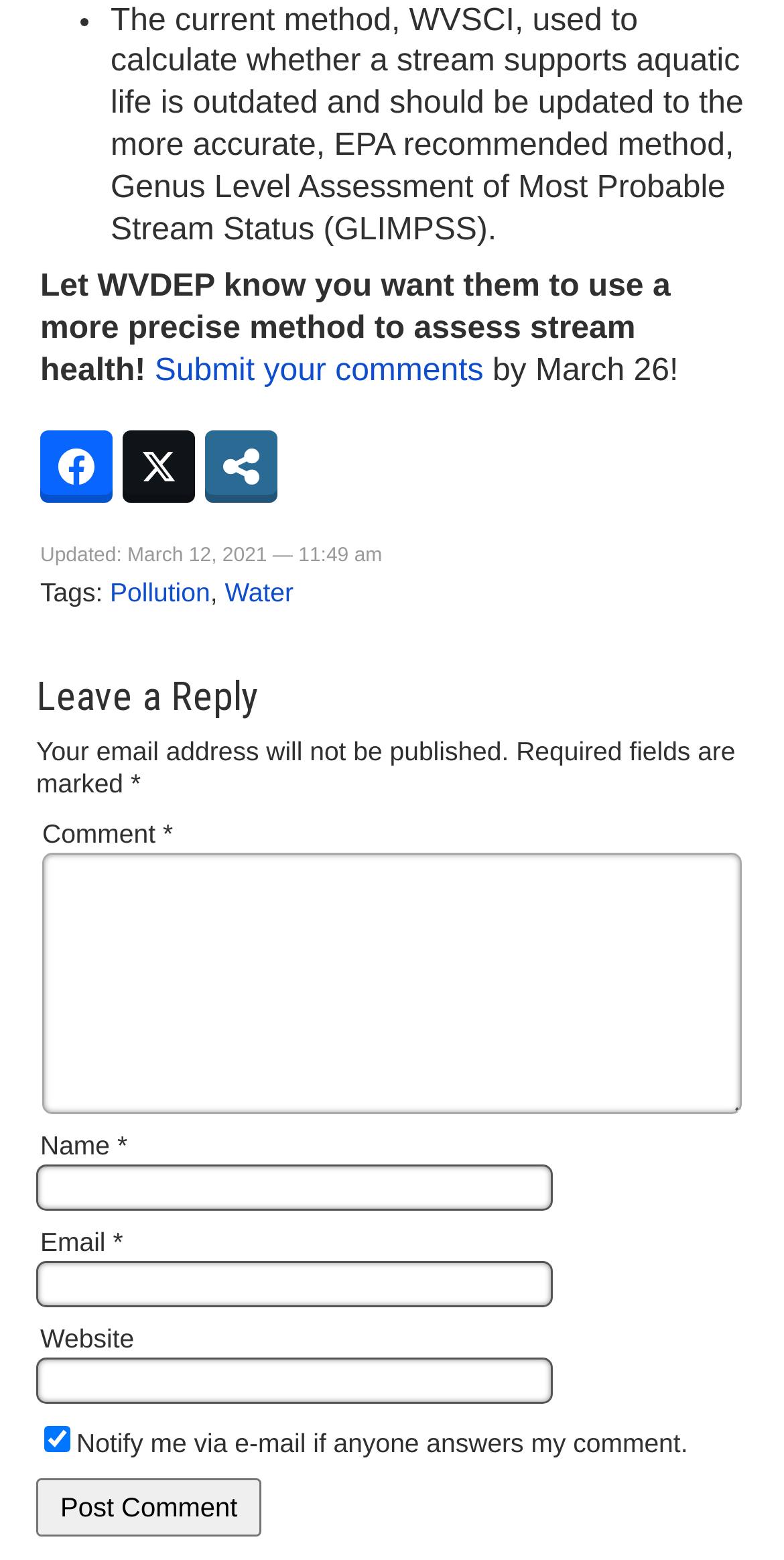Predict the bounding box coordinates for the UI element described as: "parent_node: Name * name="author"". The coordinates should be four float numbers between 0 and 1, presented as [left, top, right, bottom].

[0.046, 0.747, 0.705, 0.776]